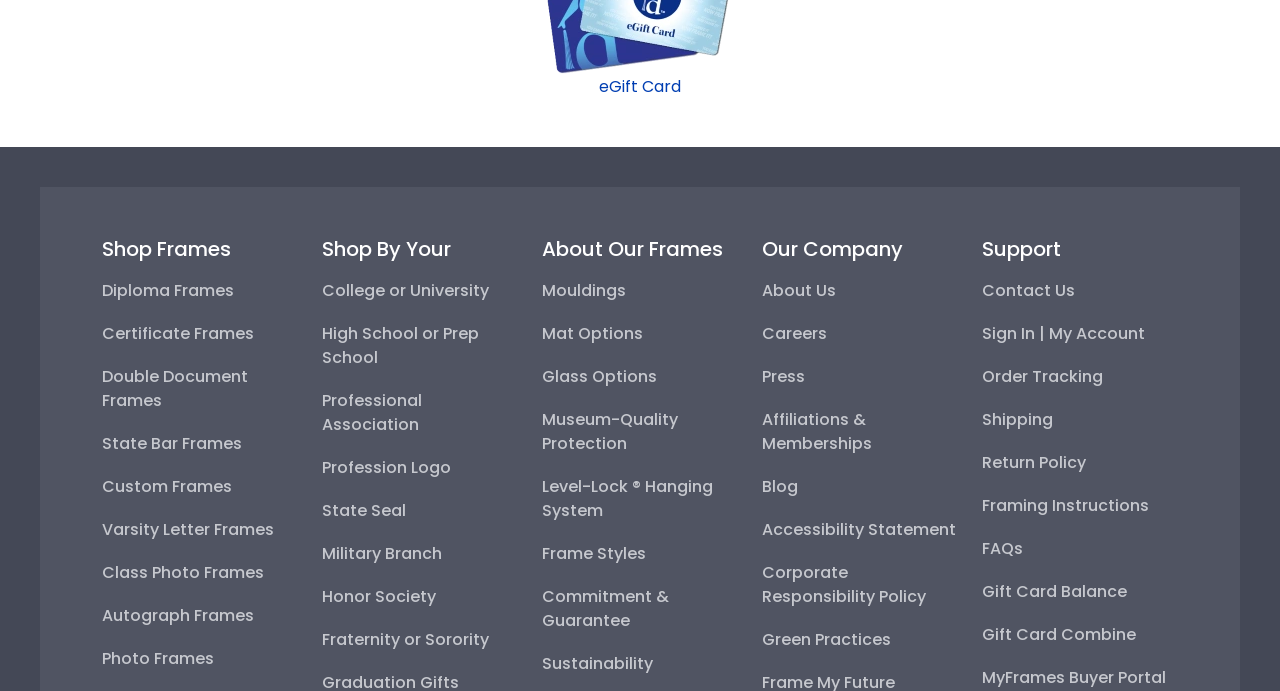Locate the bounding box of the UI element described in the following text: "Gift Card Balance".

[0.767, 0.84, 0.88, 0.873]